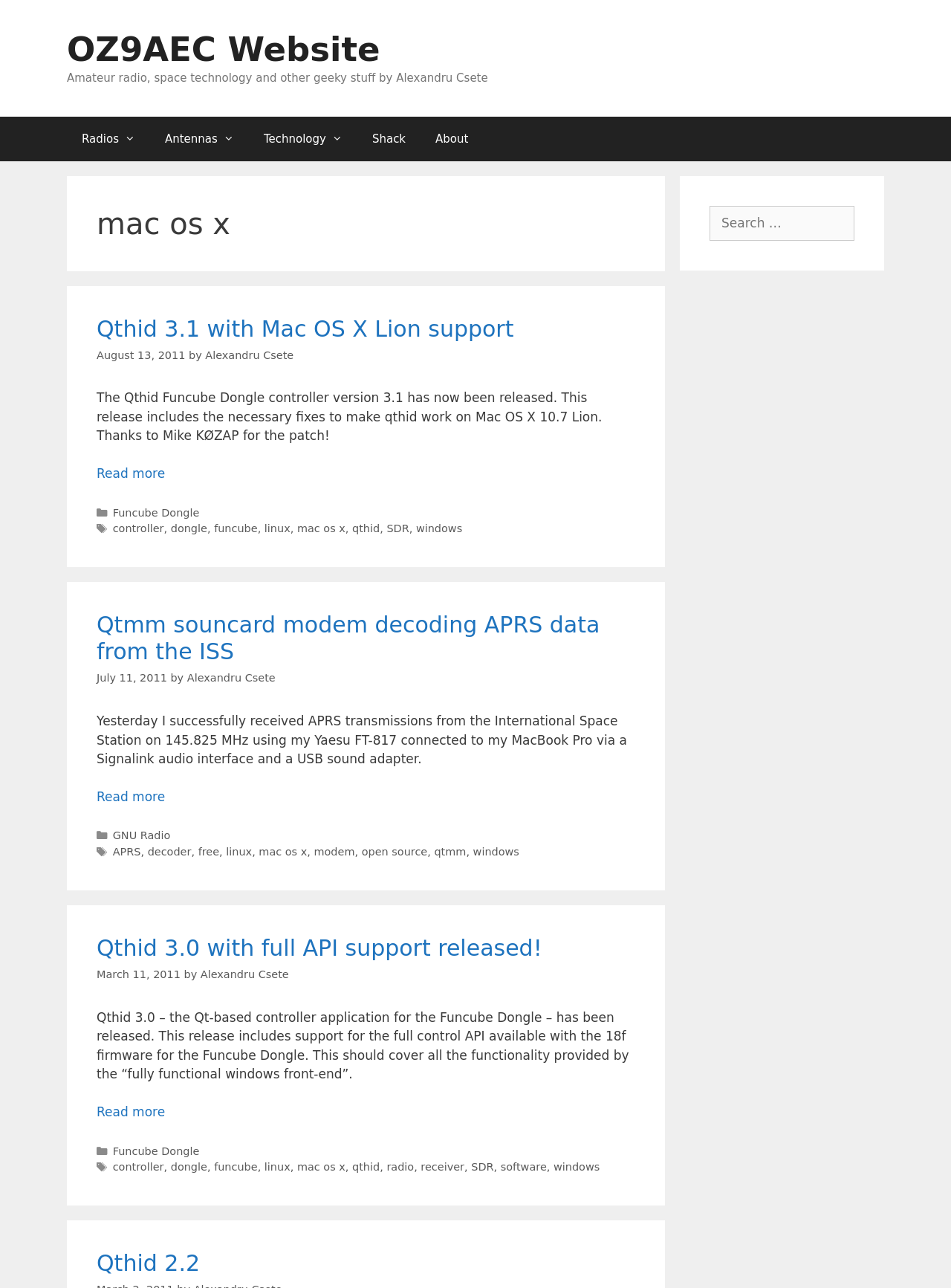What is the date of the second article?
From the details in the image, provide a complete and detailed answer to the question.

The second article has a time element with the static text 'July 11, 2011', which indicates that the date of the second article is July 11, 2011.